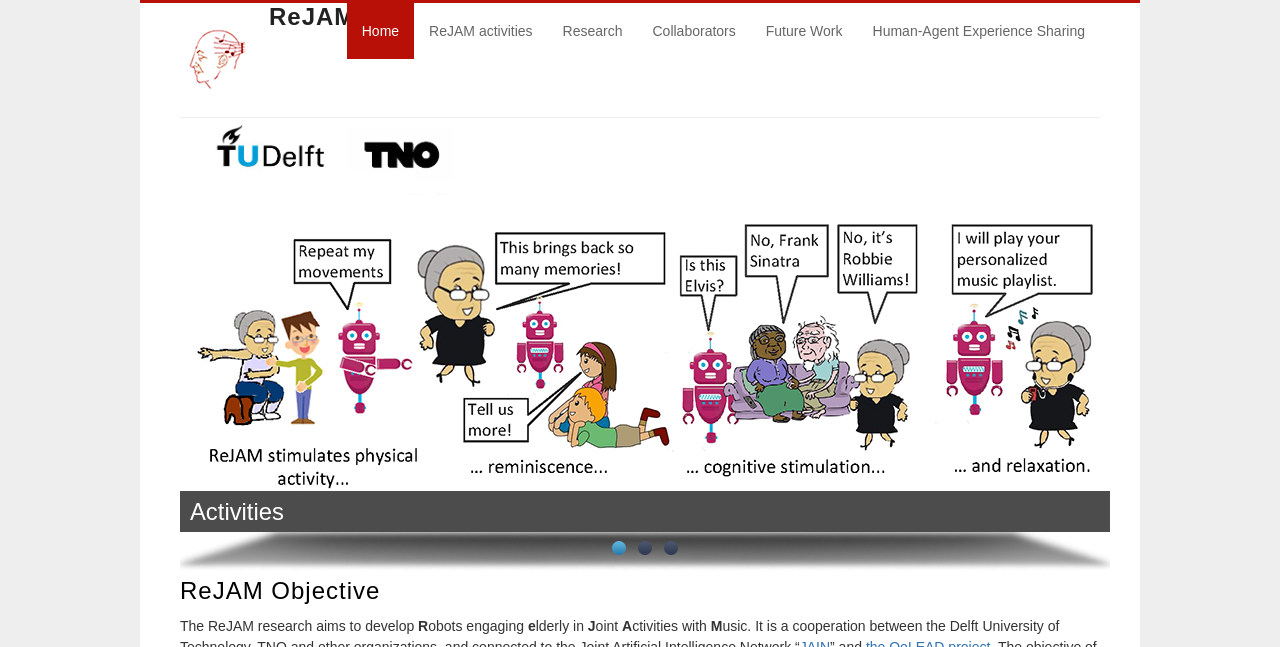What is the name of the research project?
Using the image as a reference, answer with just one word or a short phrase.

ReJAM